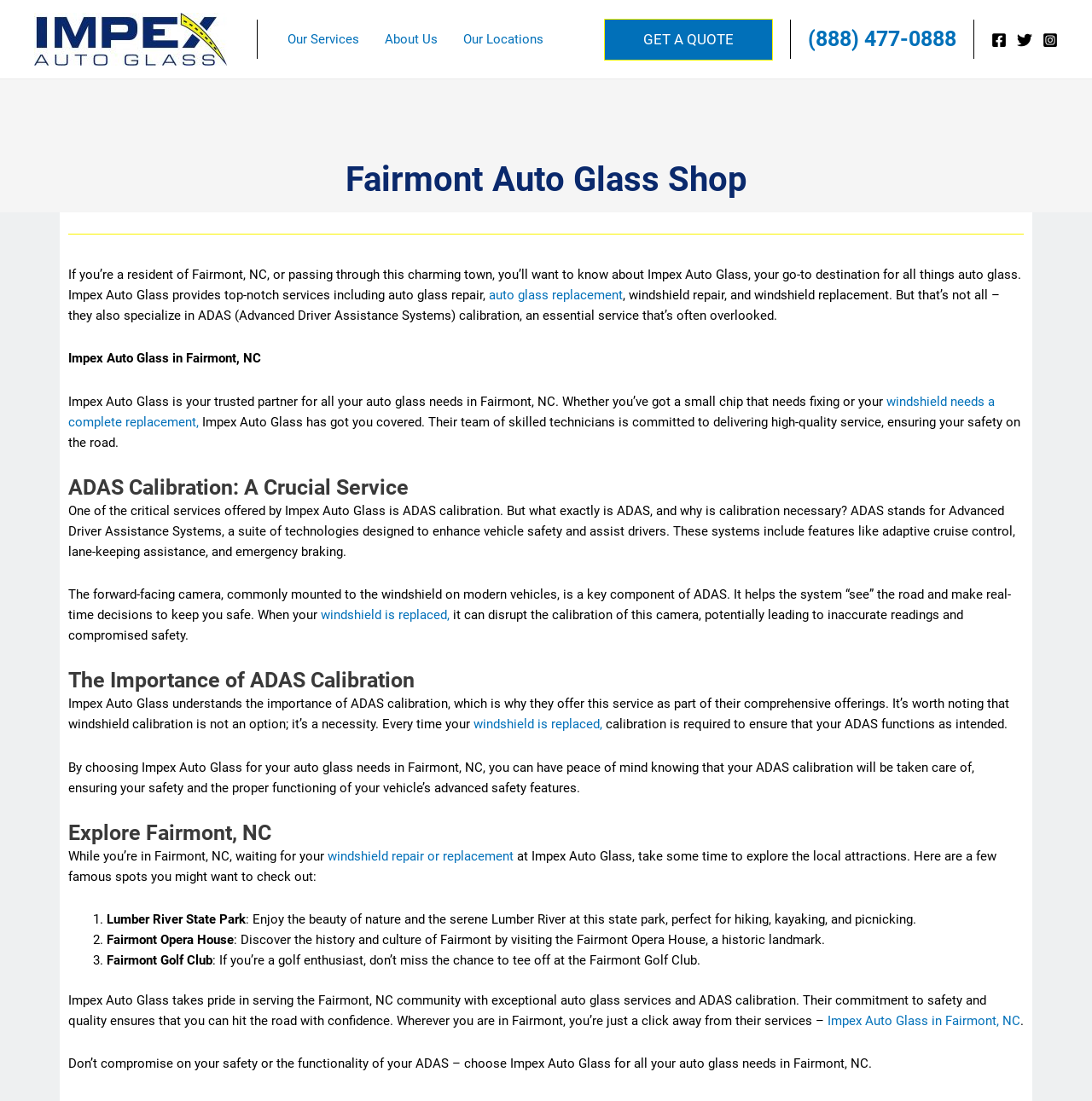Pinpoint the bounding box coordinates of the element that must be clicked to accomplish the following instruction: "Get a quote". The coordinates should be in the format of four float numbers between 0 and 1, i.e., [left, top, right, bottom].

[0.553, 0.017, 0.708, 0.055]